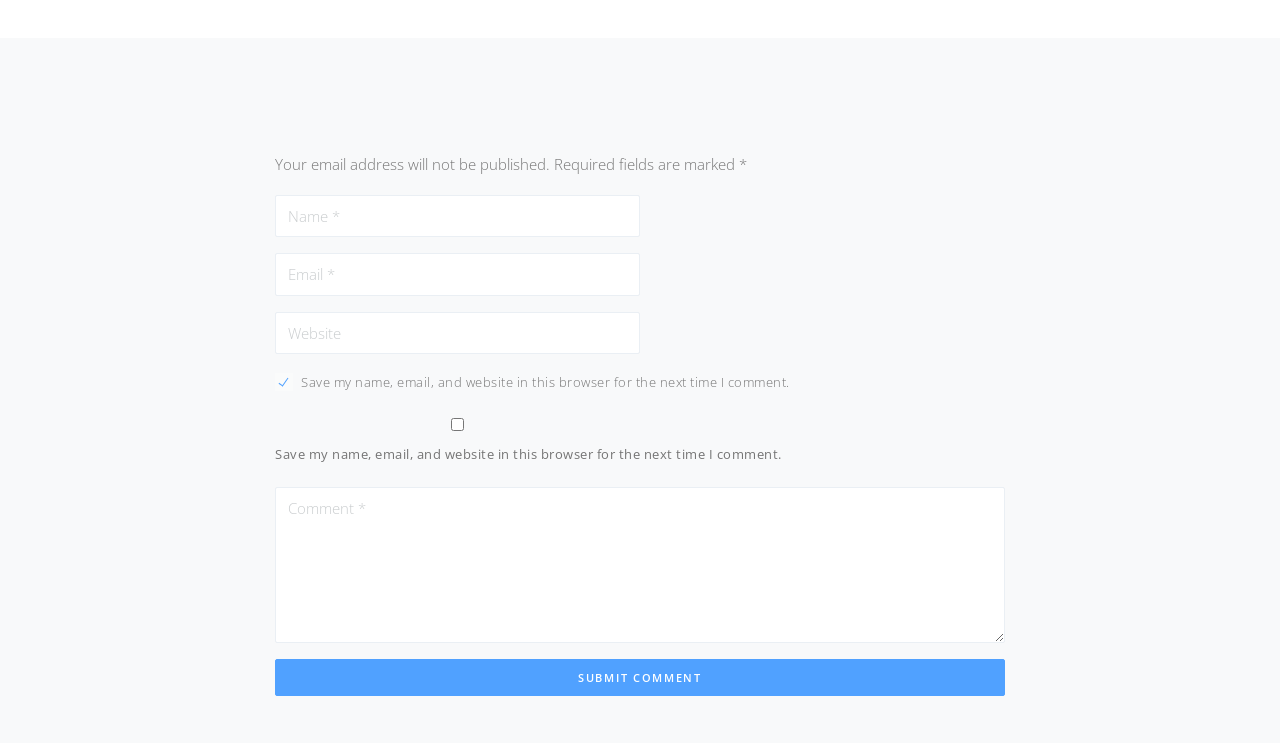Please answer the following question using a single word or phrase: 
What is the purpose of the checkbox at the bottom?

Save comment info